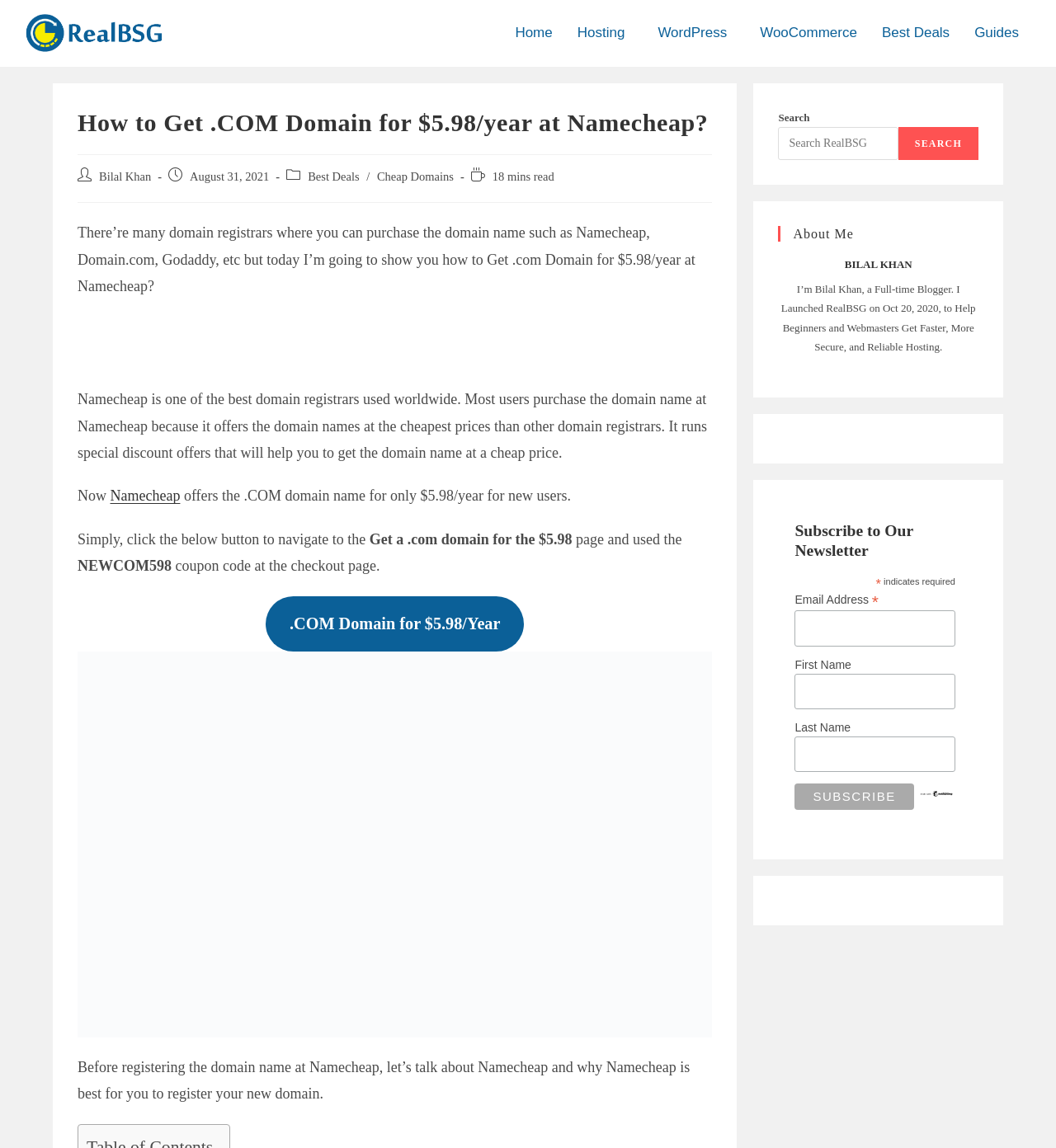What is the name of the blogger?
Answer the question with just one word or phrase using the image.

Bilal Khan